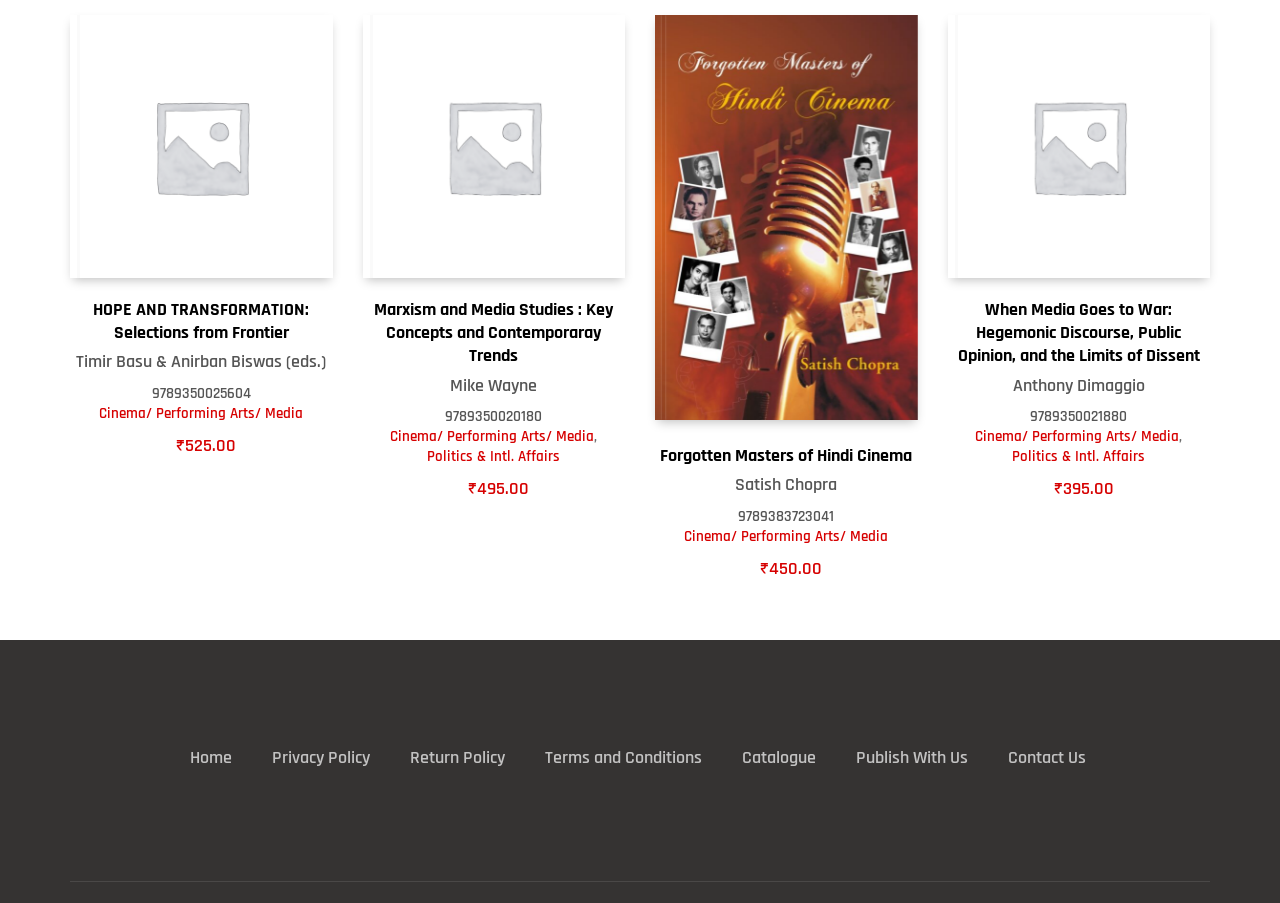Specify the bounding box coordinates of the element's area that should be clicked to execute the given instruction: "View book details of HOPE AND TRANSFORMATION: Selections from Frontier". The coordinates should be four float numbers between 0 and 1, i.e., [left, top, right, bottom].

[0.055, 0.329, 0.26, 0.383]